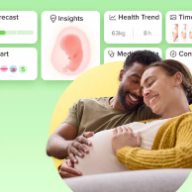What is featured in the background of the image?
Please give a detailed and elaborate answer to the question based on the image.

The background of the image features a user interface of a pregnancy tracking app, which illustrates various features such as a forecast, health trend indicators, and insights, emphasizing the app's role in guiding and nurturing the couple's journey to parenthood.